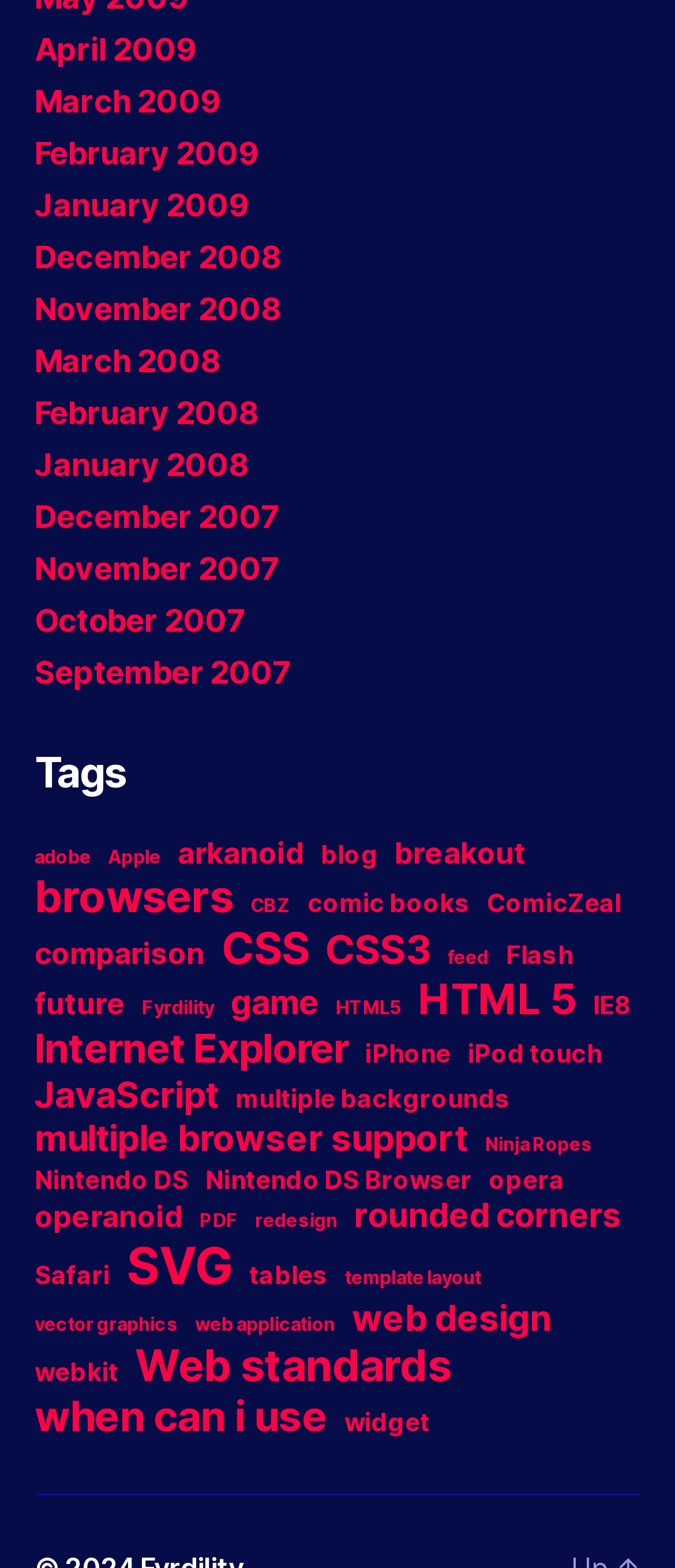Using floating point numbers between 0 and 1, provide the bounding box coordinates in the format (top-left x, top-left y, bottom-right x, bottom-right y). Locate the UI element described here: ComicZeal

[0.721, 0.564, 0.92, 0.583]